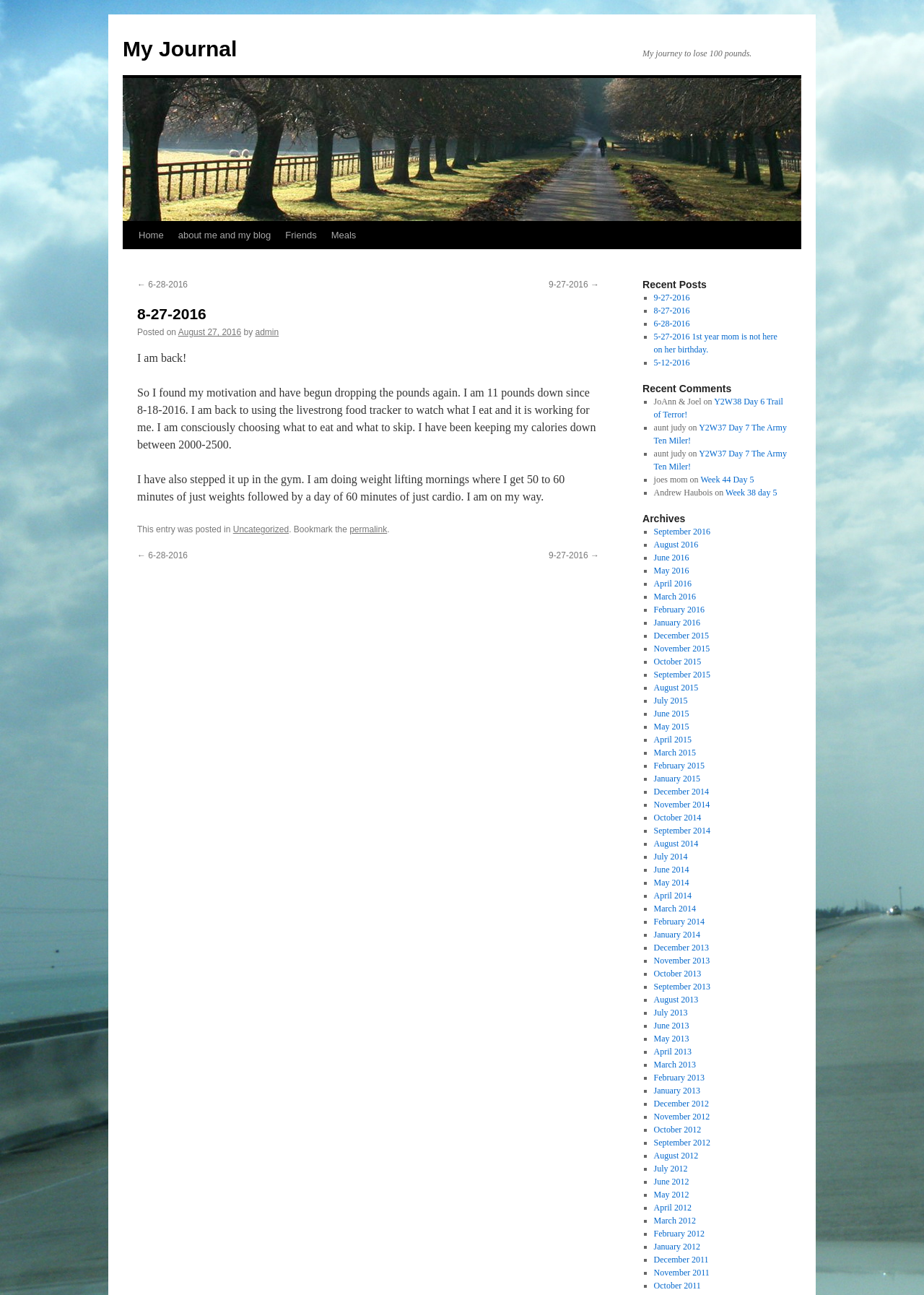Pinpoint the bounding box coordinates of the area that must be clicked to complete this instruction: "view recent posts".

[0.695, 0.215, 0.852, 0.225]